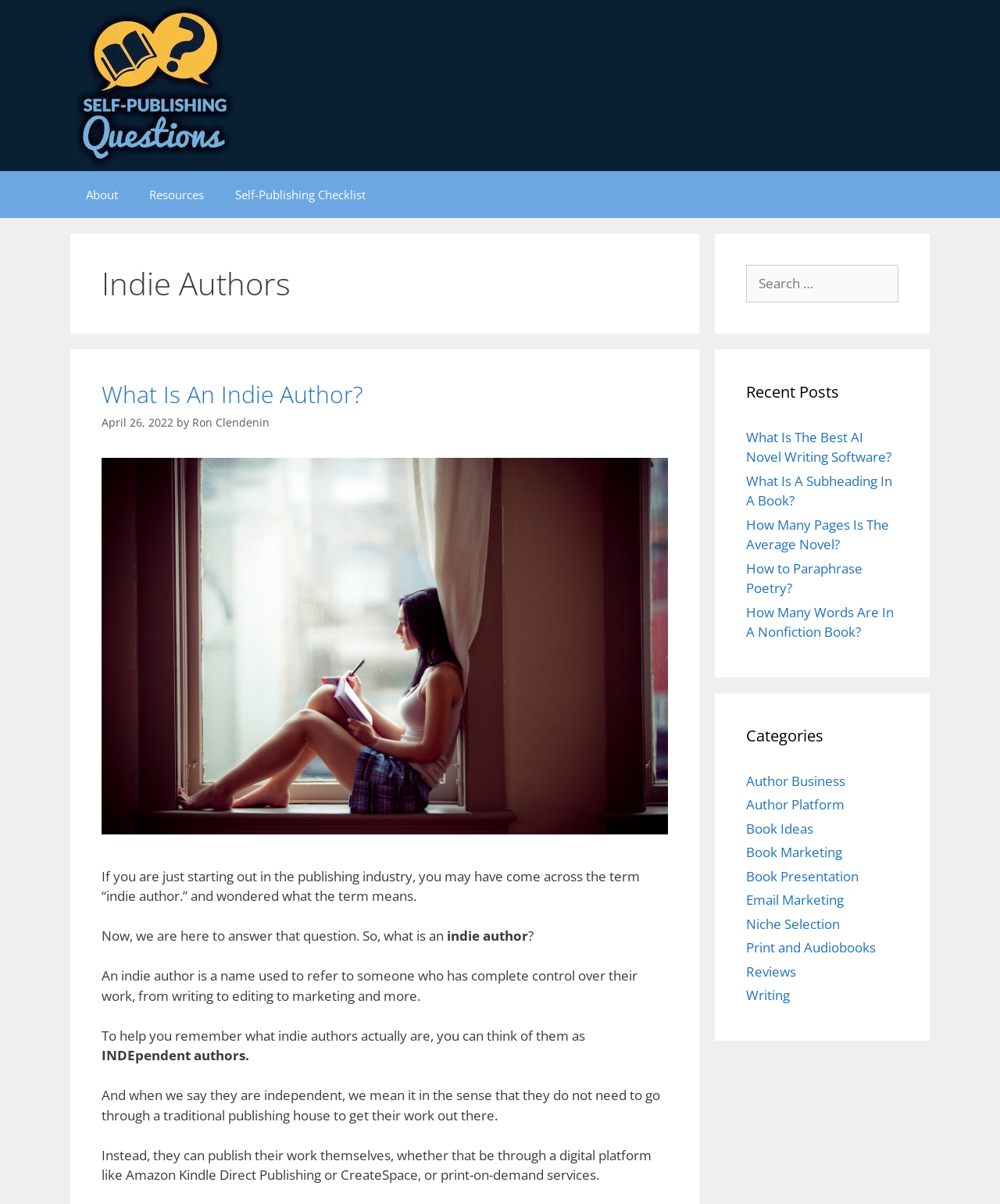How many categories are listed in the webpage? Analyze the screenshot and reply with just one word or a short phrase.

10